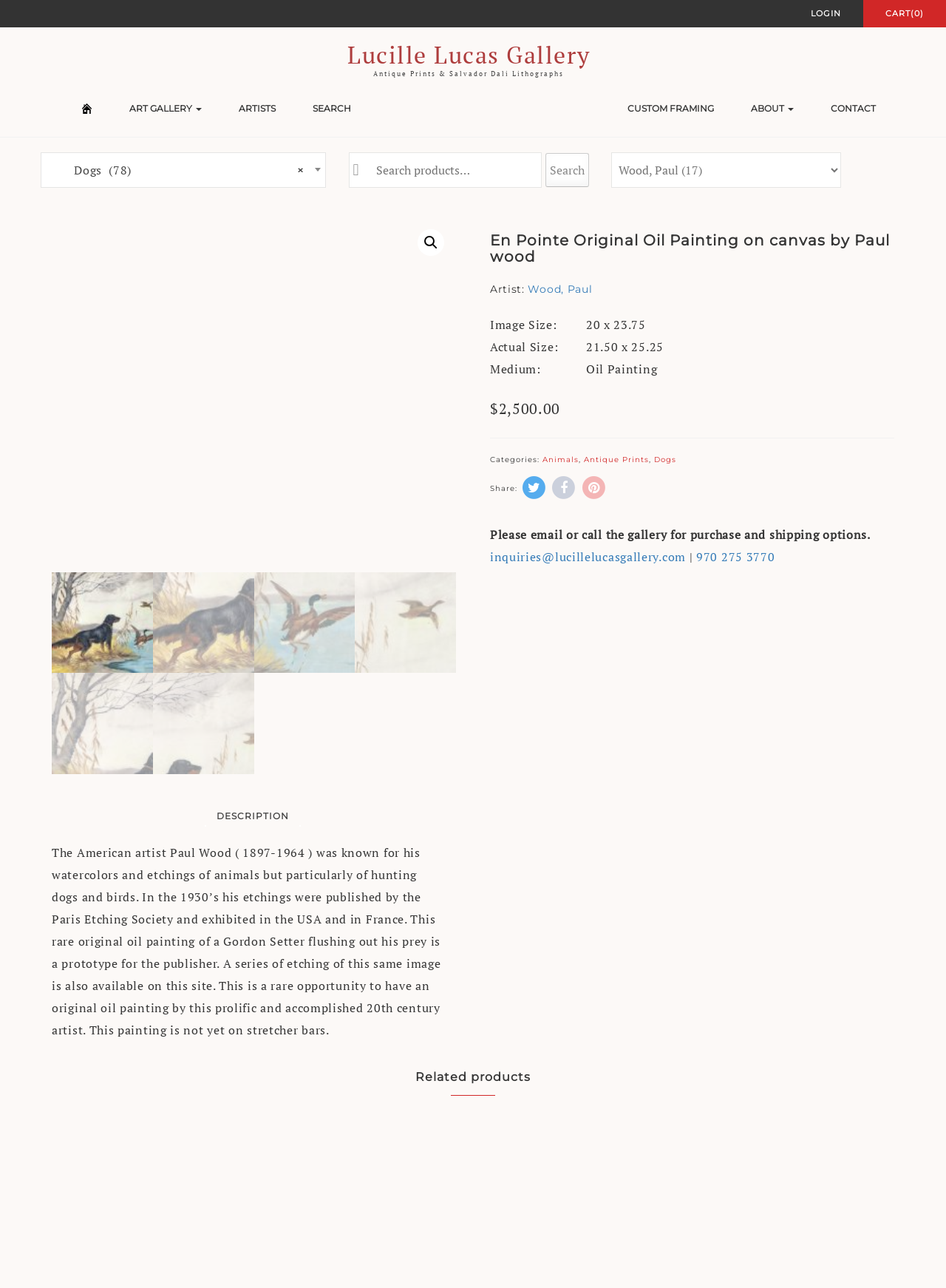Find the bounding box coordinates of the area that needs to be clicked in order to achieve the following instruction: "Contact the gallery for purchase options". The coordinates should be specified as four float numbers between 0 and 1, i.e., [left, top, right, bottom].

[0.518, 0.426, 0.725, 0.438]